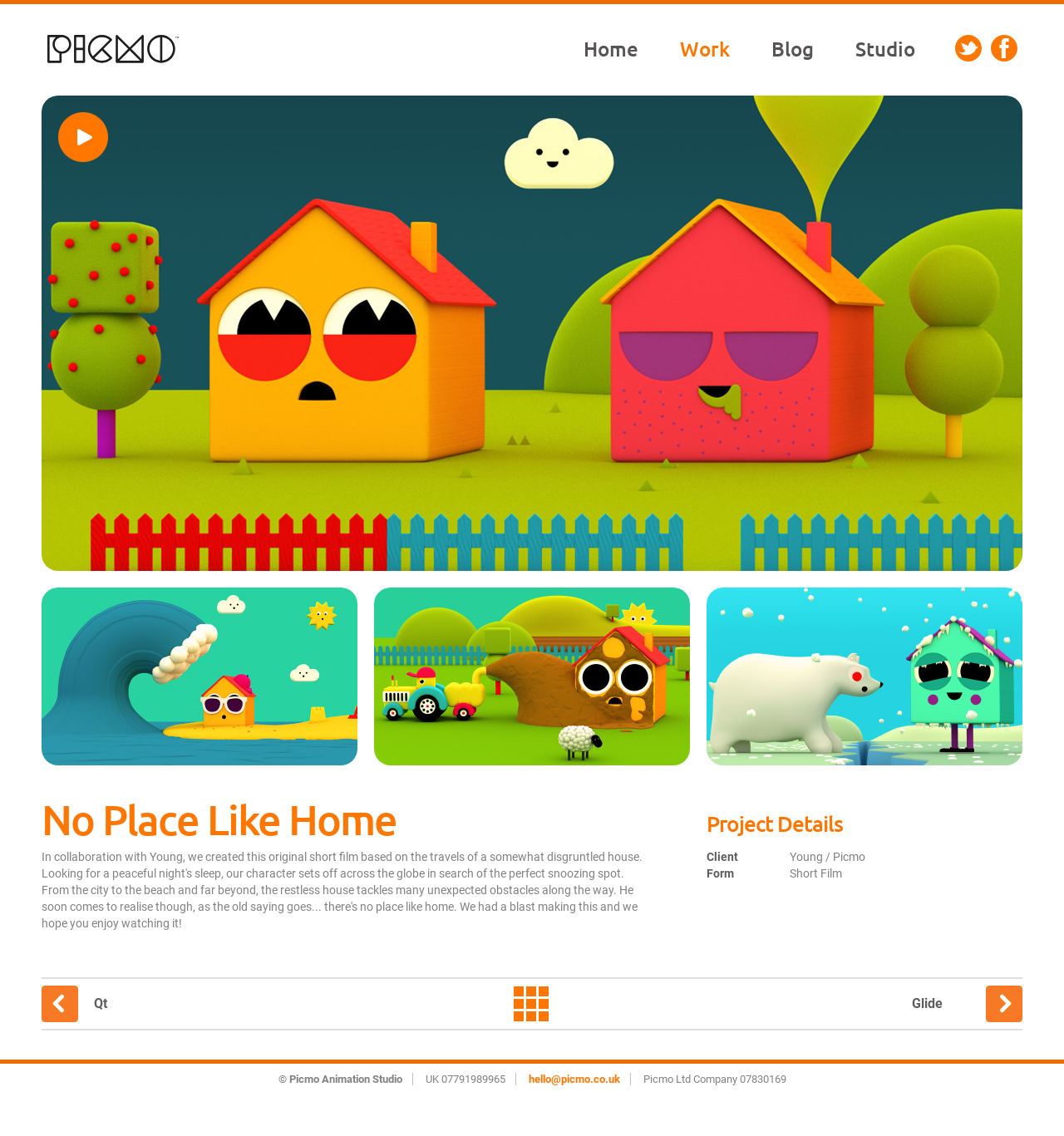Utilize the details in the image to thoroughly answer the following question: What is the name of the animation studio?

I found the answer by looking at the footer section of the webpage, where it says '© Picmo Animation Studio'.